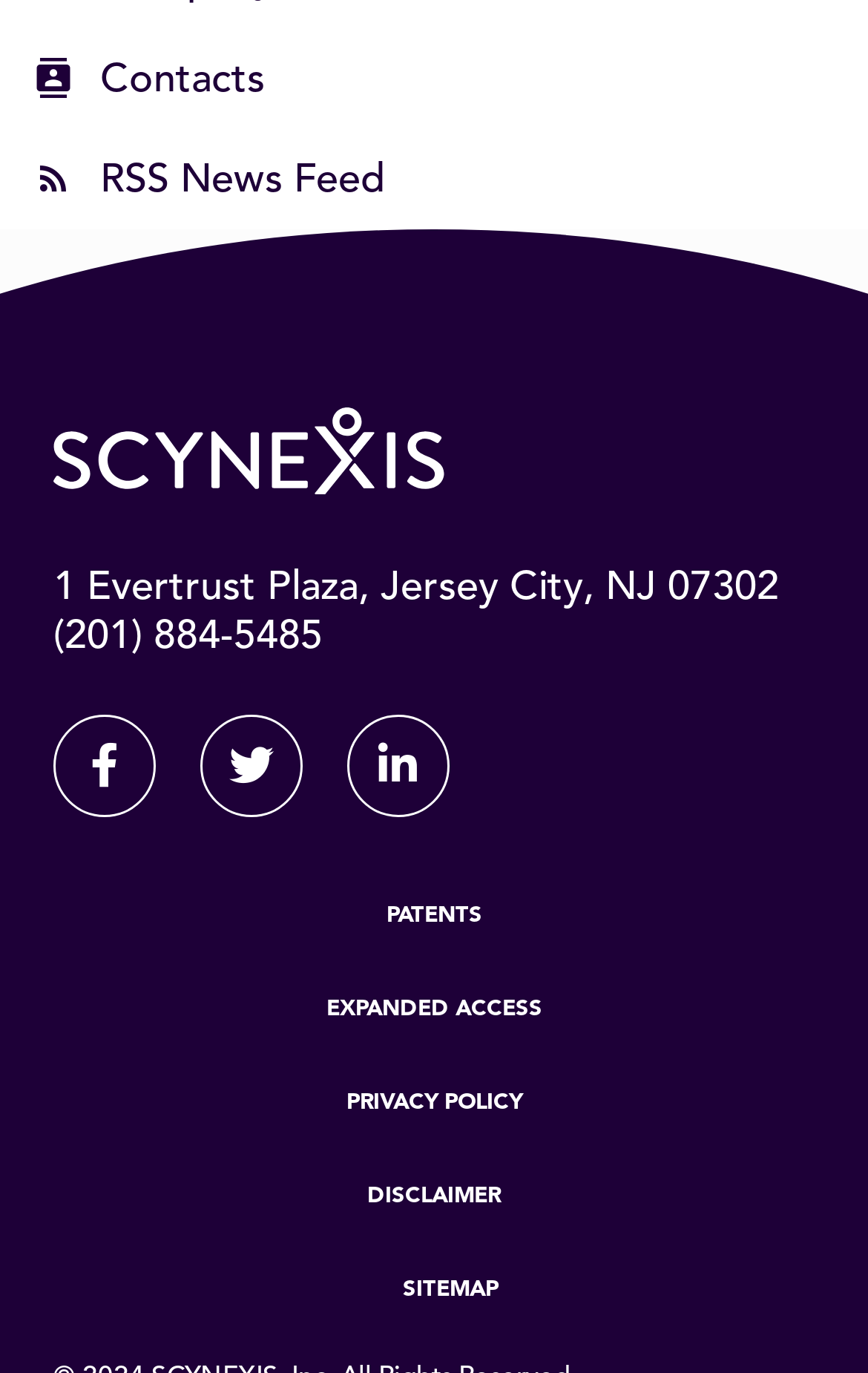Using a single word or phrase, answer the following question: 
What is the company name?

Scynexis